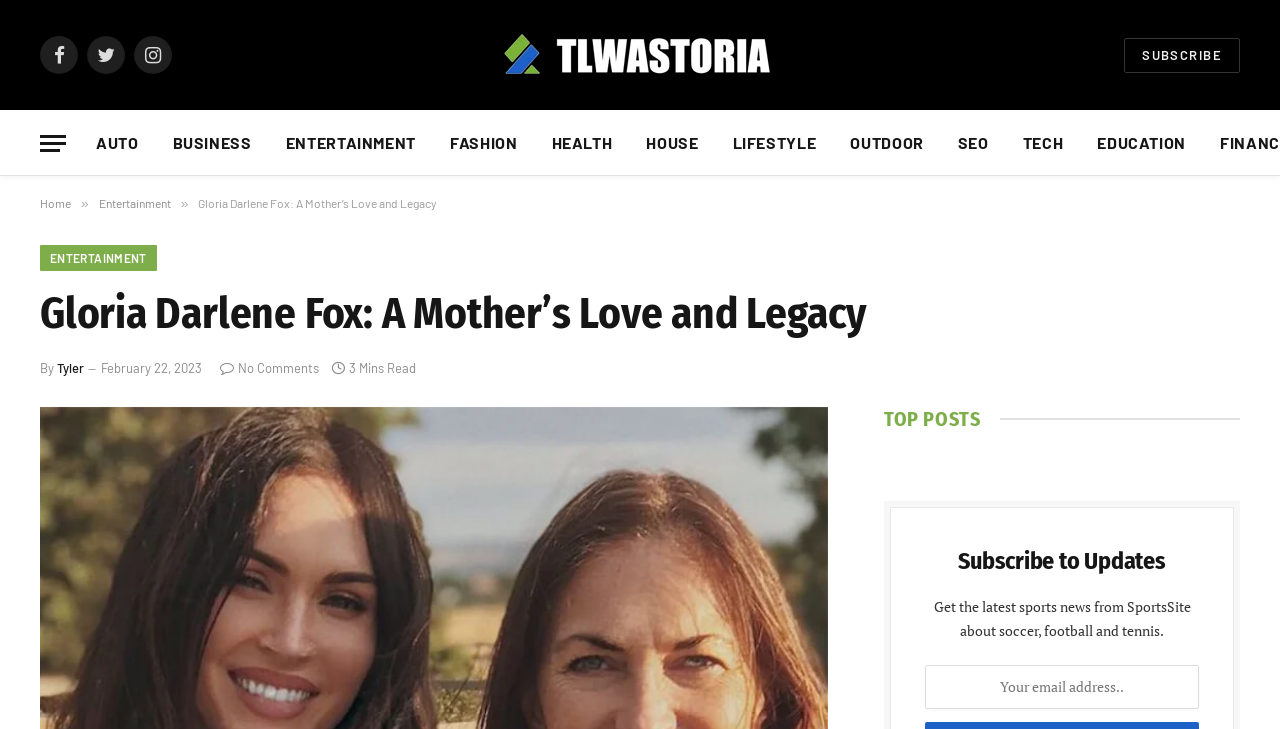Can you find and provide the title of the webpage?

Gloria Darlene Fox: A Mother’s Love and Legacy